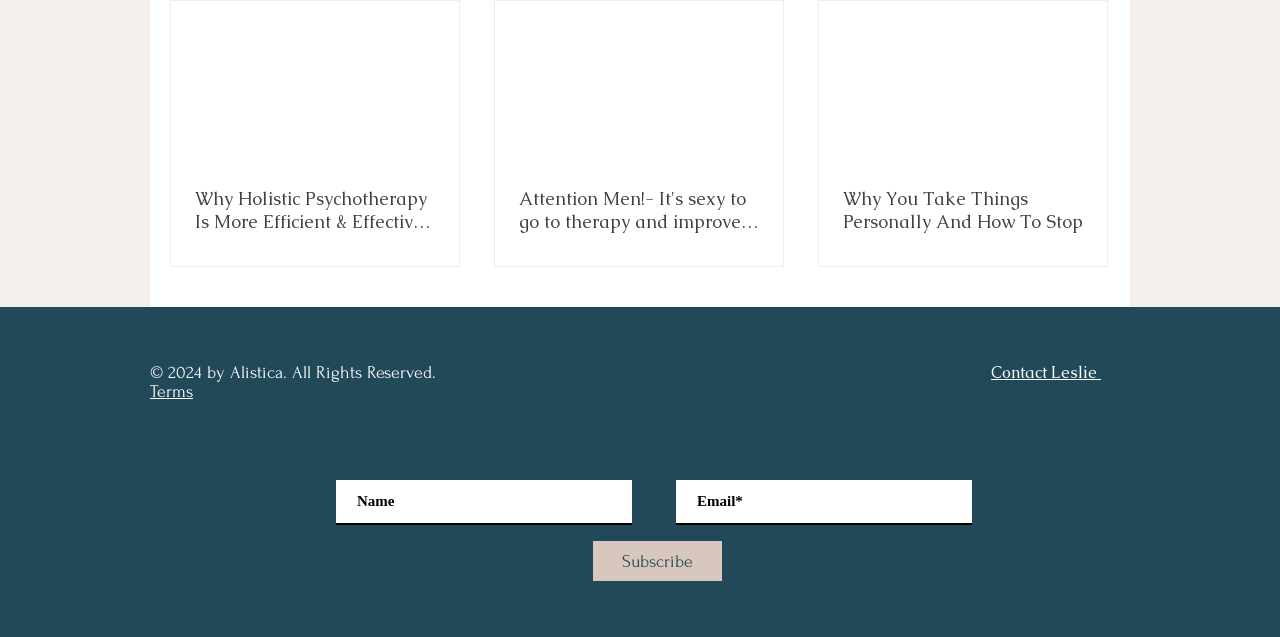Please specify the bounding box coordinates of the clickable region necessary for completing the following instruction: "Enter your name in the 'Name' field". The coordinates must consist of four float numbers between 0 and 1, i.e., [left, top, right, bottom].

[0.262, 0.754, 0.494, 0.824]